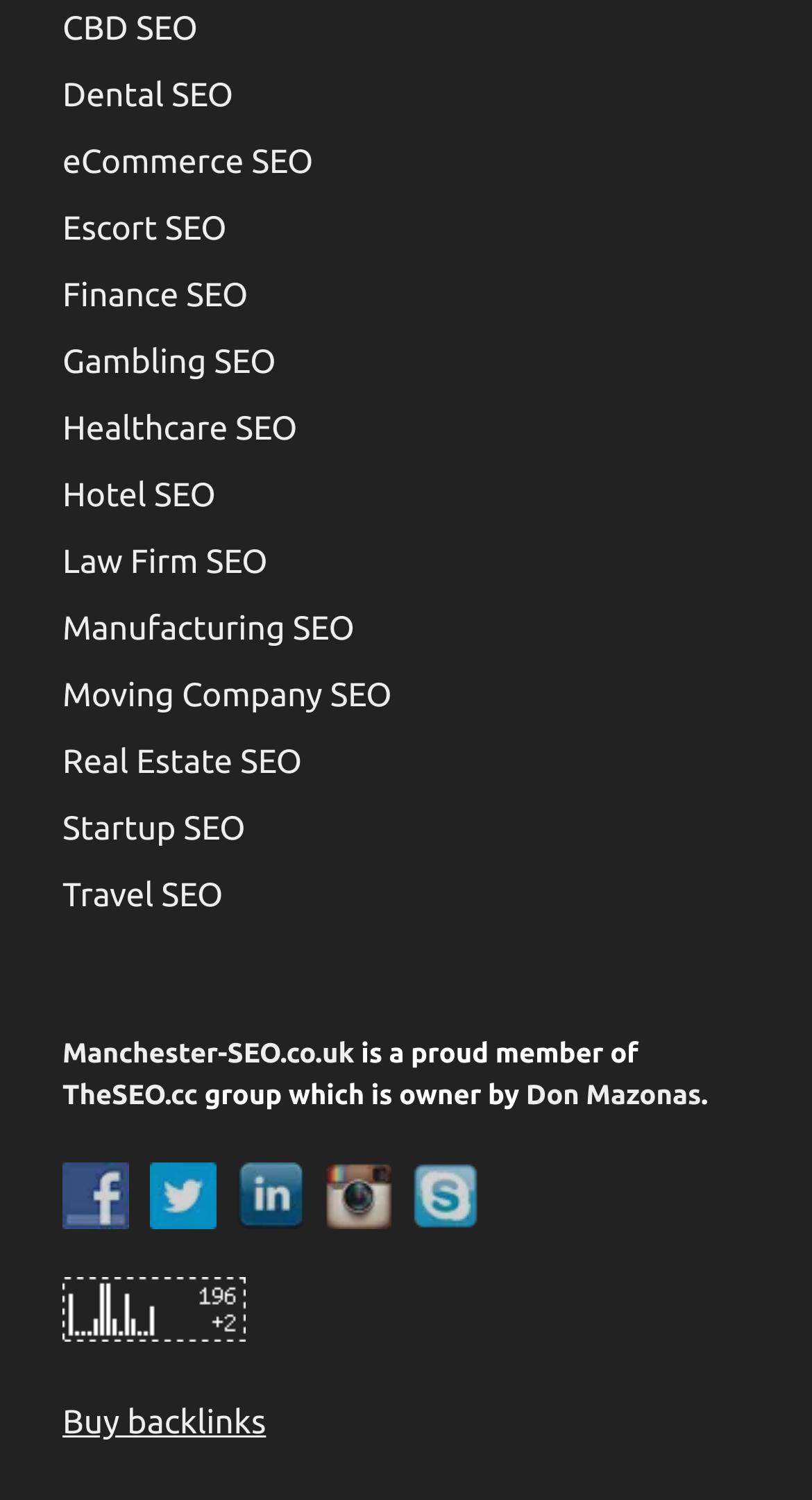Identify the bounding box coordinates of the HTML element based on this description: "Buy backlinks".

[0.077, 0.936, 0.328, 0.961]